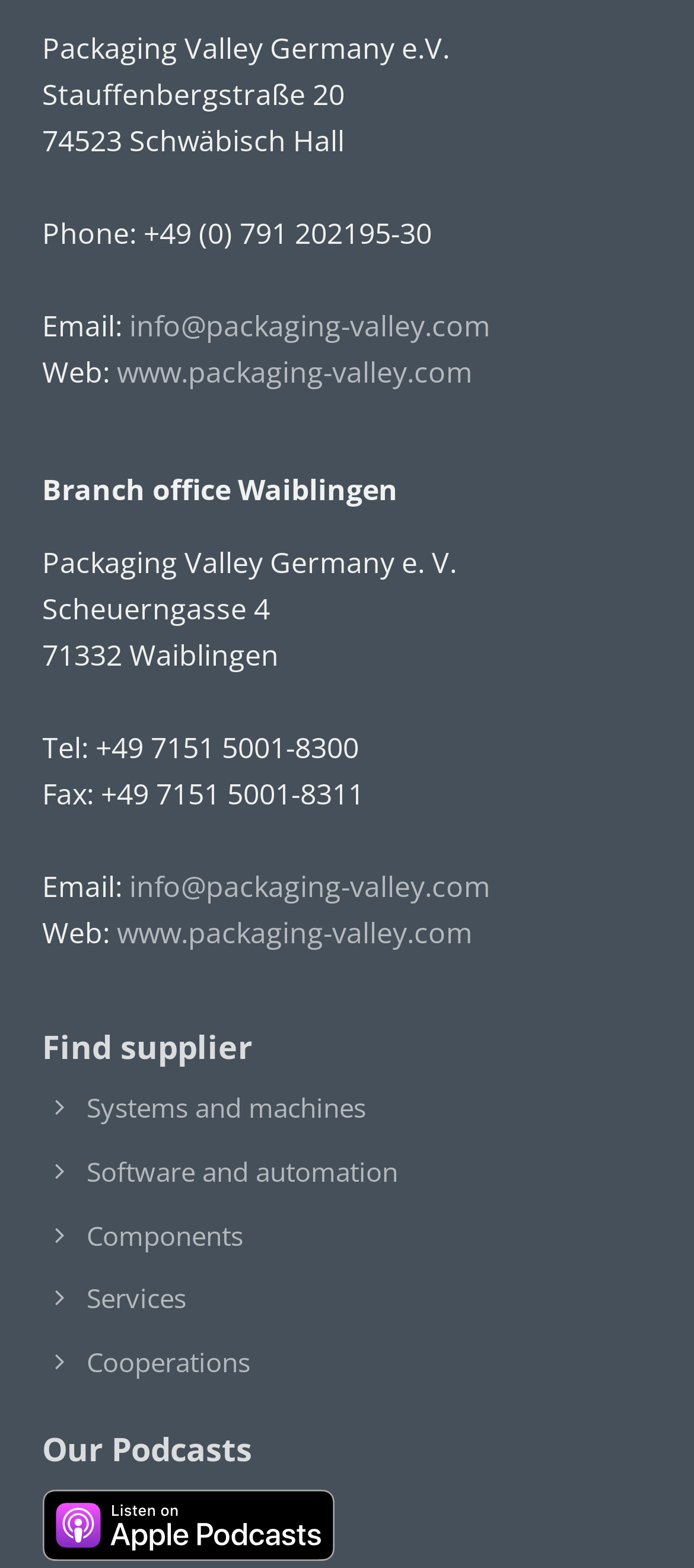Please specify the bounding box coordinates for the clickable region that will help you carry out the instruction: "Find a supplier".

[0.06, 0.655, 0.94, 0.681]